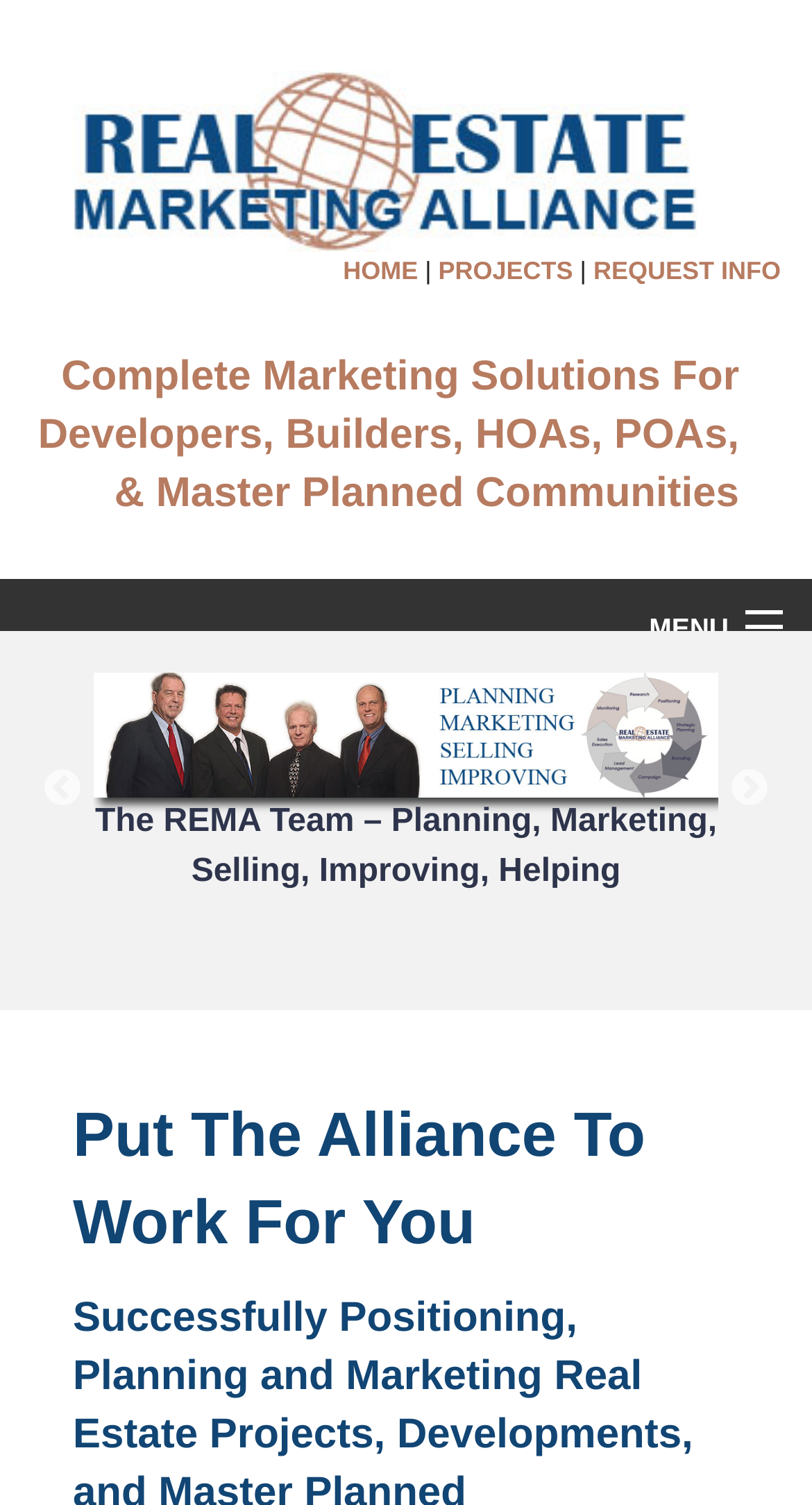Determine the bounding box coordinates of the clickable element to achieve the following action: 'Click the Previous button'. Provide the coordinates as four float values between 0 and 1, formatted as [left, top, right, bottom].

[0.051, 0.511, 0.103, 0.538]